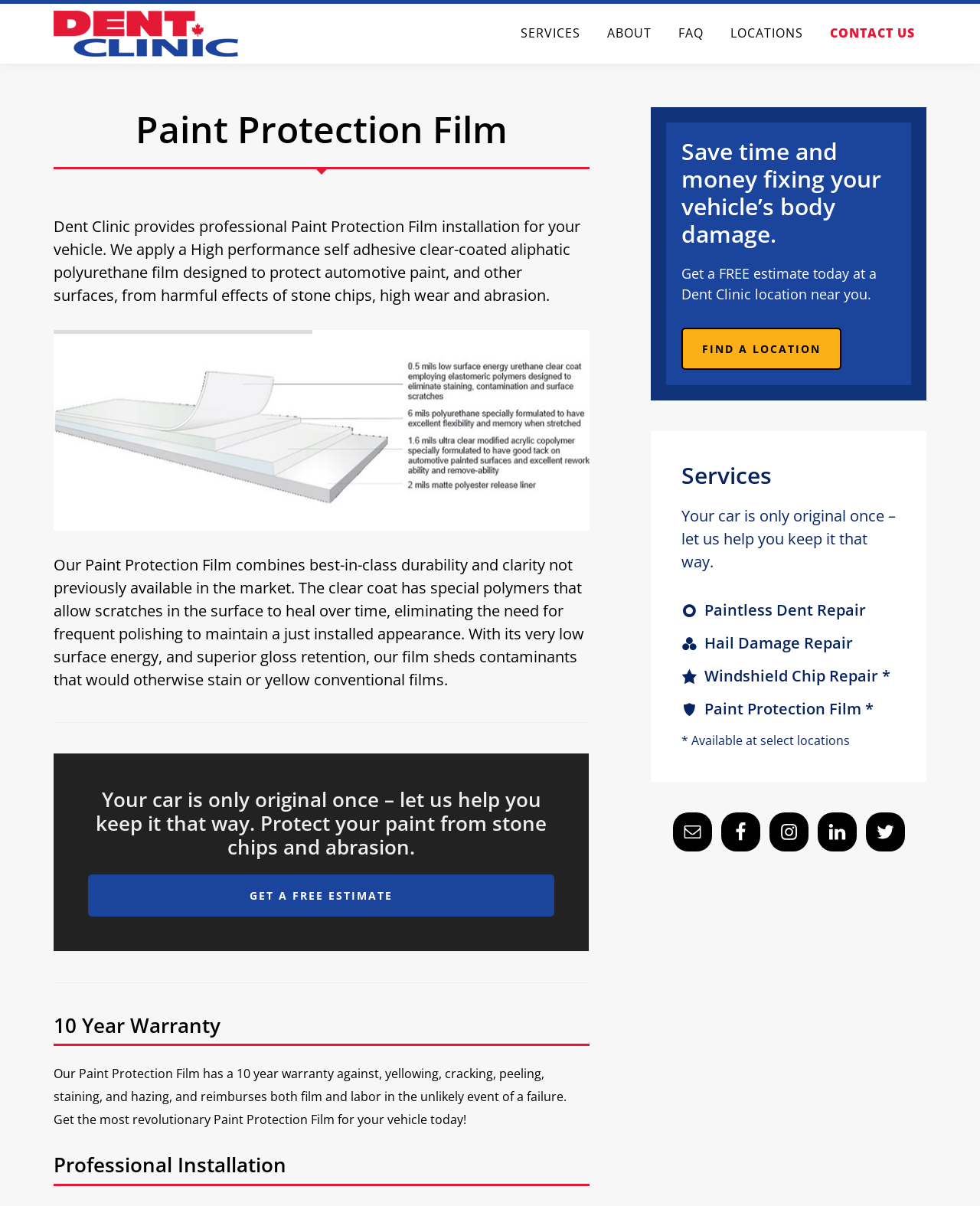Using a single word or phrase, answer the following question: 
What is the purpose of Paint Protection Film?

Protect paint from stone chips and abrasion